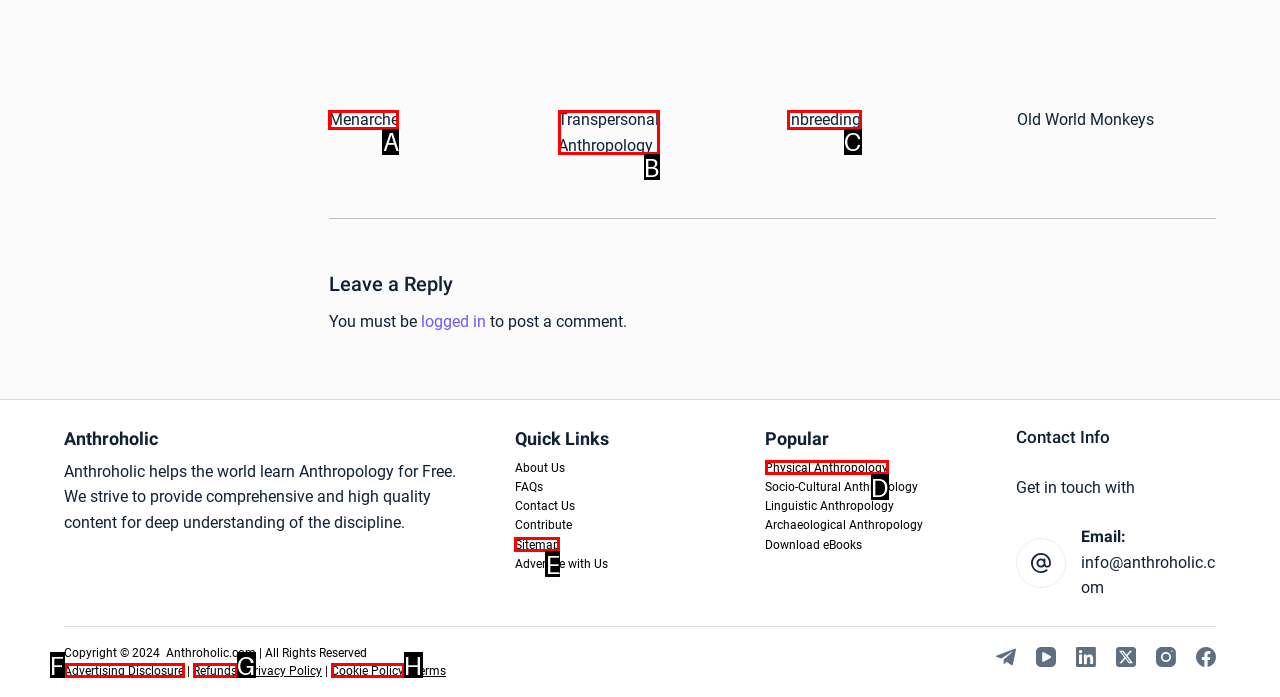Using the provided description: Menarche, select the HTML element that corresponds to it. Indicate your choice with the option's letter.

A